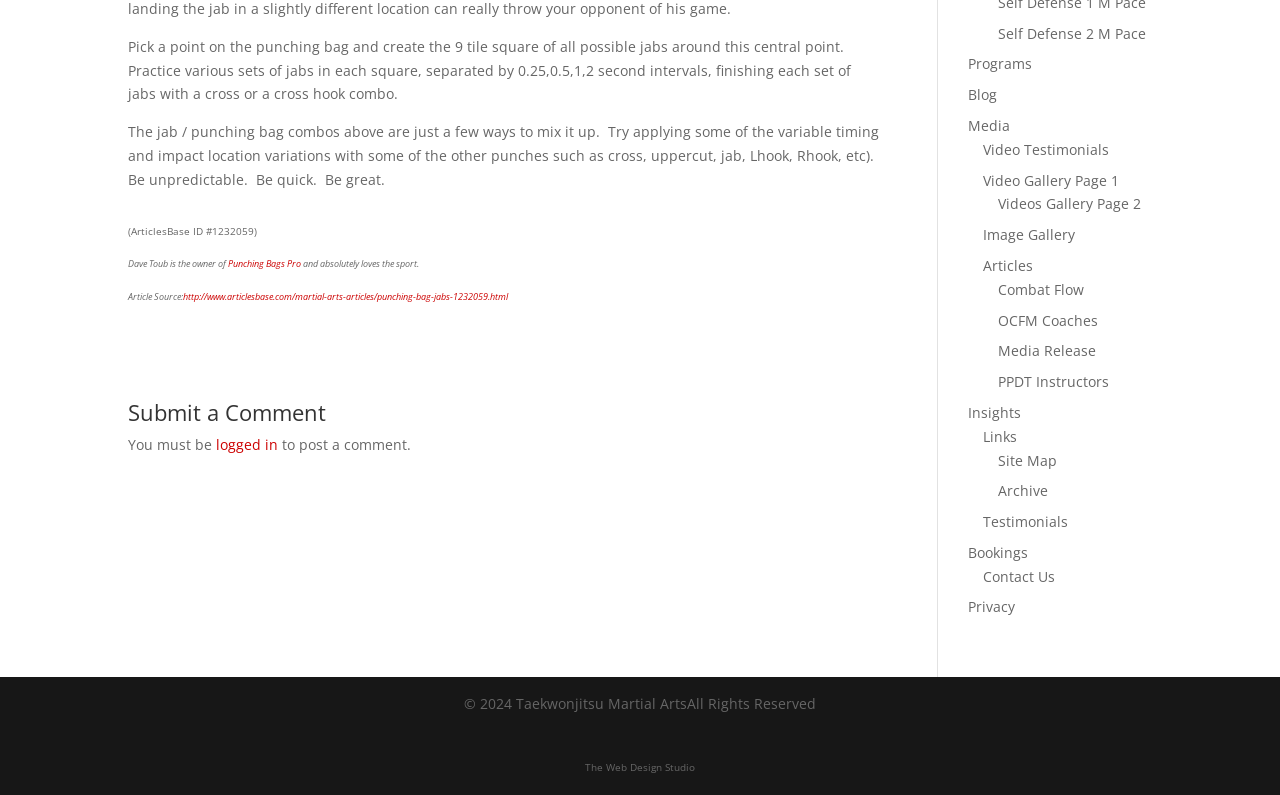Given the element description Punching Bags Pro, identify the bounding box coordinates for the UI element on the webpage screenshot. The format should be (top-left x, top-left y, bottom-right x, bottom-right y), with values between 0 and 1.

[0.178, 0.324, 0.235, 0.34]